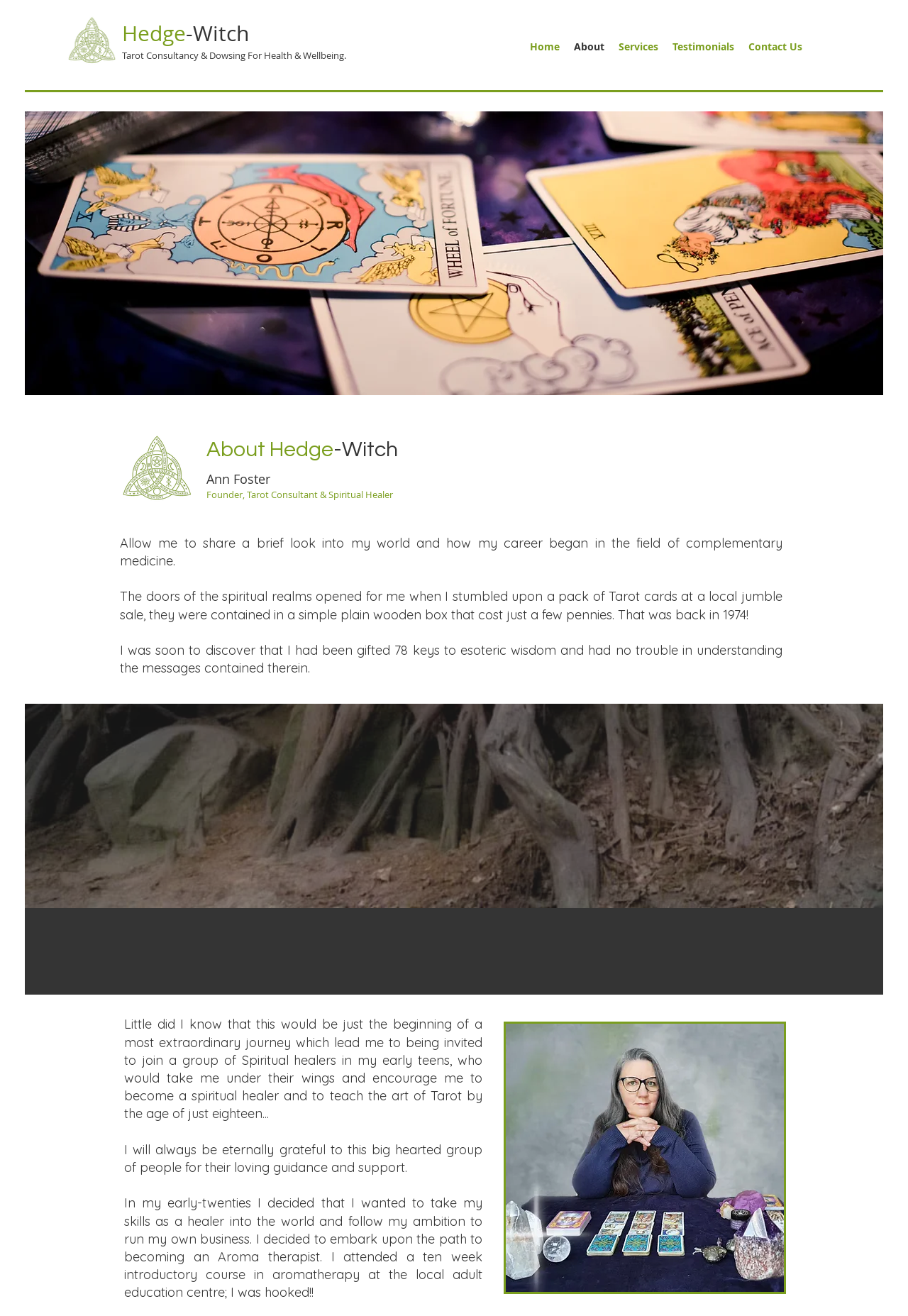Describe all the visual and textual components of the webpage comprehensively.

This webpage is about Hedge-Witch and Ann Foster, a Tarot consultant and spiritual healer. At the top left corner, there is a Celtic Knot Green image, which is also a link. Next to it, there is a heading "Hedge-Witch" and a link with the same name. Below these elements, there is another heading "Tarot Consultancy & Dowsing For Health & Wellbeing" with a link to the same title.

On the top right corner, there are five links: "Home", "About", "Services", "Testimonials", and "Contact Us". Below these links, there is a large image of Tarot cards that spans almost the entire width of the page.

The main content of the page starts with a heading "About Hedge-Witch" and a heading "Ann Foster" below it. There is a brief introduction to Ann Foster, describing her as a founder, Tarot consultant, and spiritual healer. The text then shares a brief look into her world and how her career began in the field of complementary medicine.

The page continues with Ann Foster's story, describing how she discovered Tarot cards at a local jumble sale in 1974 and how she was gifted 78 keys to esoteric wisdom. The text then explains how she was invited to join a group of spiritual healers in her early teens and became a spiritual healer and Tarot teacher by the age of eighteen.

Below this text, there is a heading "Tarot Consultancy & Dowsing For Health & Wellbeing" and a link to "SERVICES". The page then continues with Ann Foster's story, describing how she decided to take her skills as a healer into the world and follow her ambition to run her own business by becoming an Aroma therapist.

On the right side of the page, there is an image of Ann Foster, and at the bottom of the page, there is a large image of Tree Roots that spans almost the entire width of the page.